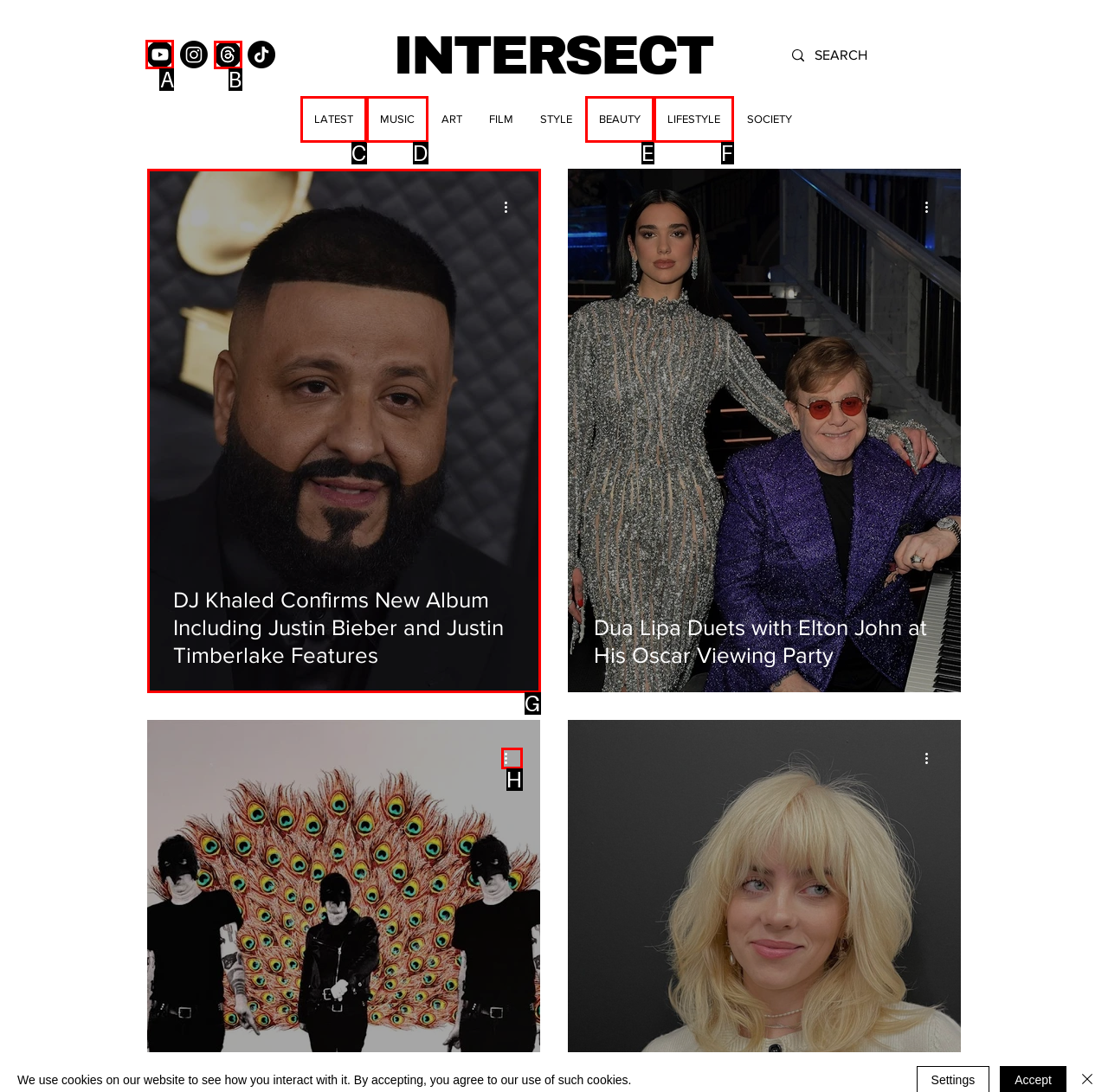To perform the task "Visit Youtube channel", which UI element's letter should you select? Provide the letter directly.

A